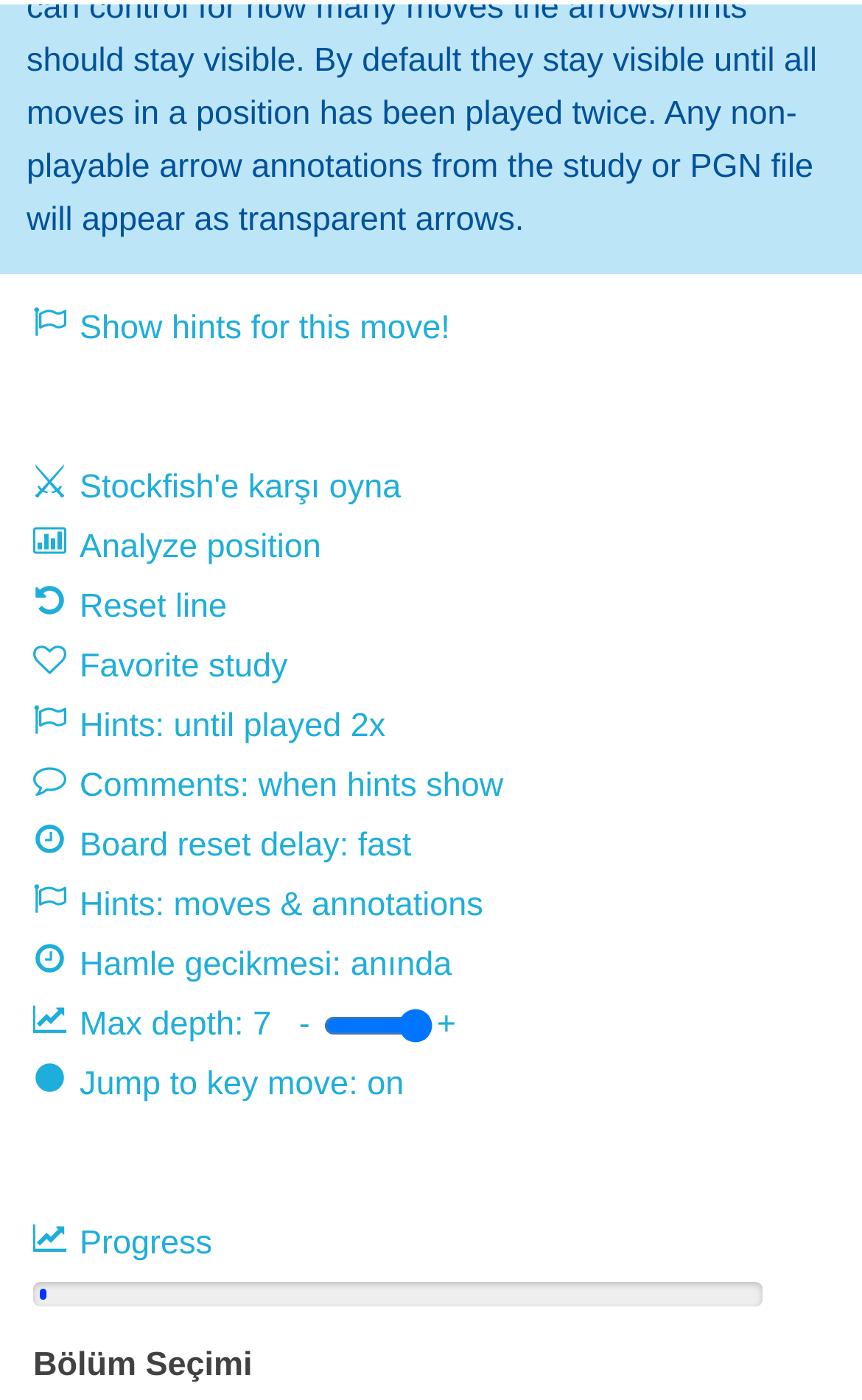What is the current progress percentage? Examine the screenshot and reply using just one word or a brief phrase.

1%